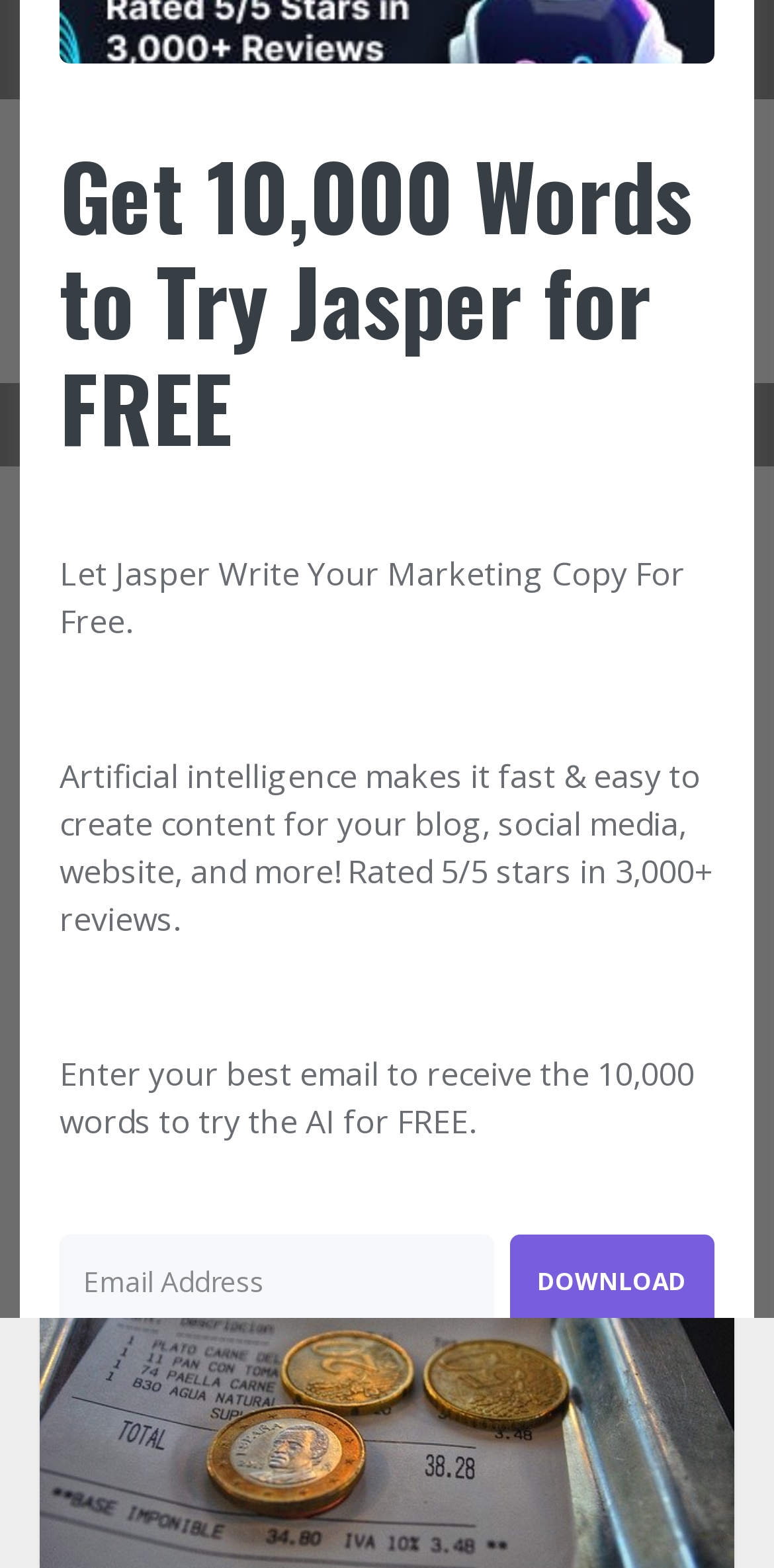Using the webpage screenshot and the element description Primary Menu, determine the bounding box coordinates. Specify the coordinates in the format (top-left x, top-left y, bottom-right x, bottom-right y) with values ranging from 0 to 1.

[0.051, 0.245, 0.162, 0.298]